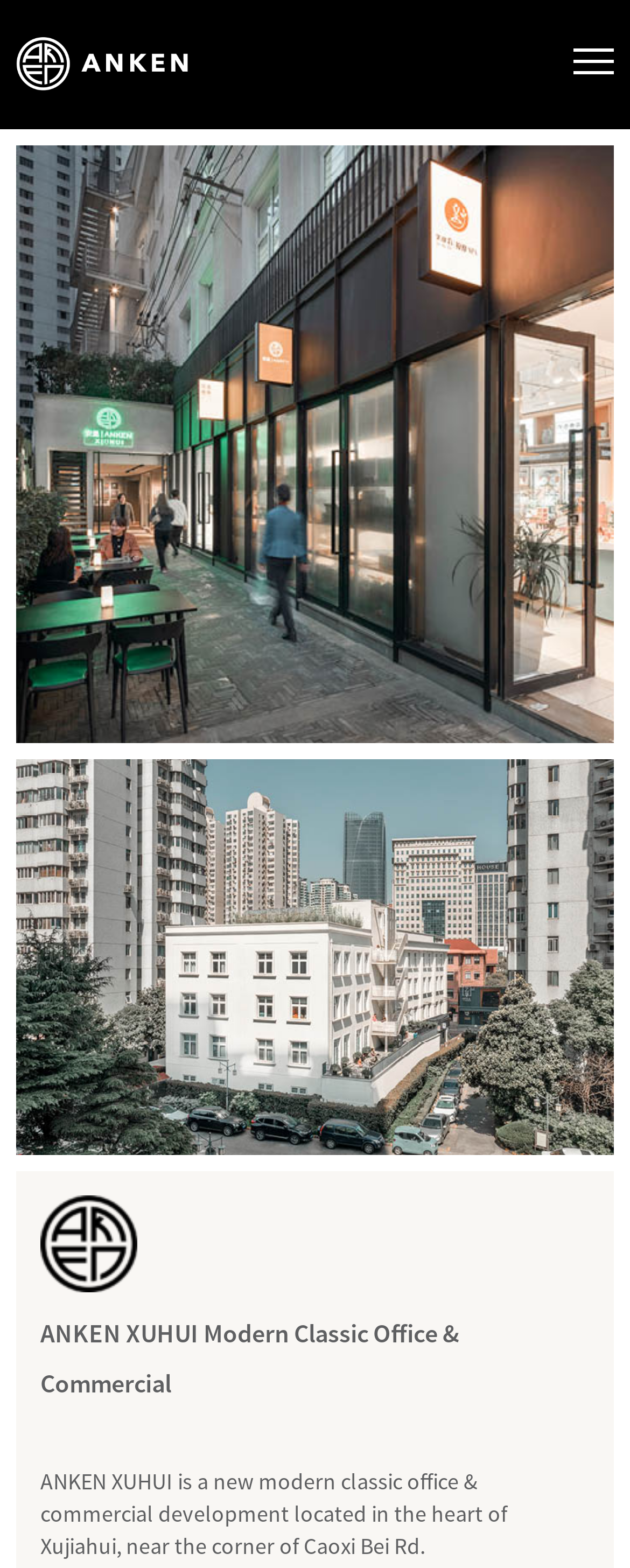From the webpage screenshot, identify the region described by Anken. Provide the bounding box coordinates as (top-left x, top-left y, bottom-right x, bottom-right y), with each value being a floating point number between 0 and 1.

[0.026, 0.021, 0.359, 0.061]